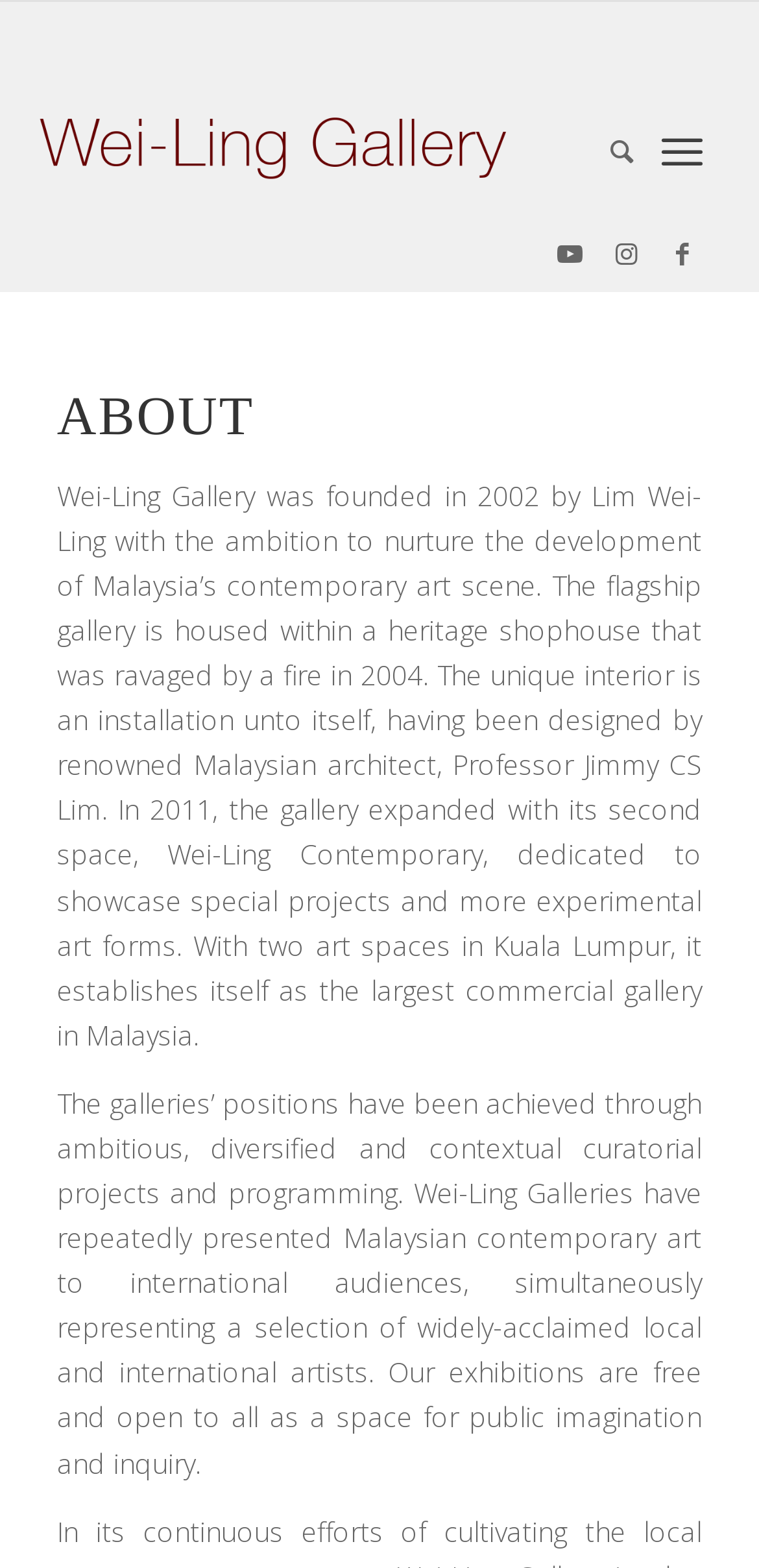Can you give a detailed response to the following question using the information from the image? How many social media links are there?

I counted the number of link elements with social media-related text content, which are 'Link to Youtube', 'Link to Instagram', and 'Link to Facebook'. There are three social media links in total.